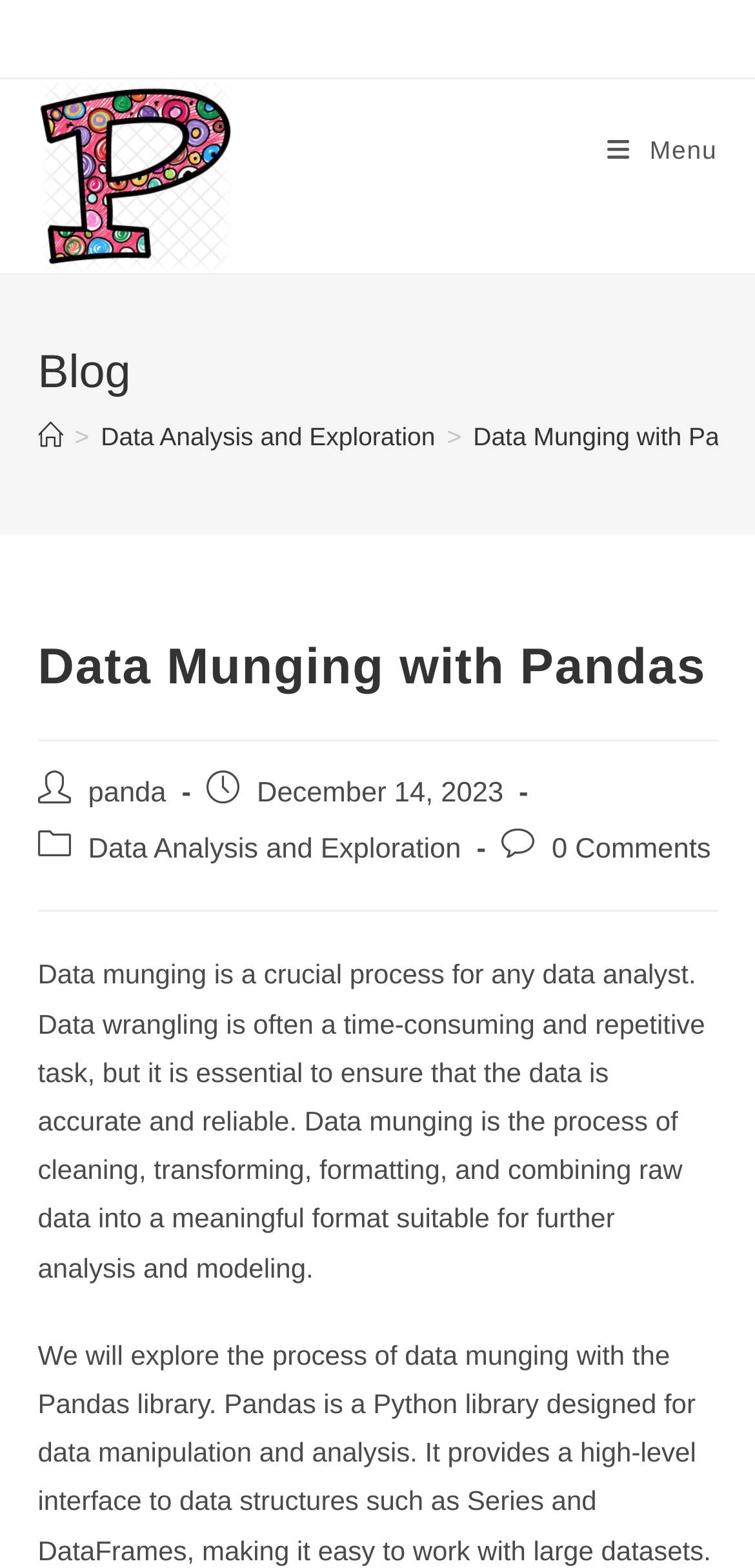What is the name of the library used for data manipulation and analysis? Refer to the image and provide a one-word or short phrase answer.

Pandas